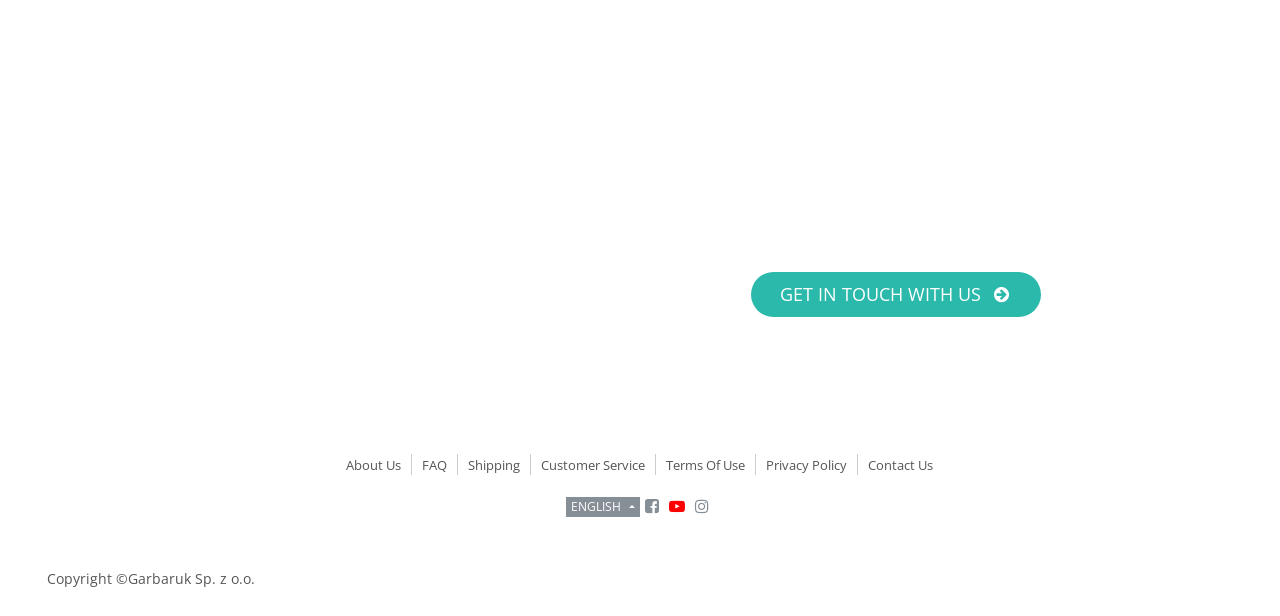Identify and provide the bounding box for the element described by: "Terms of Use".

[0.512, 0.715, 0.59, 0.793]